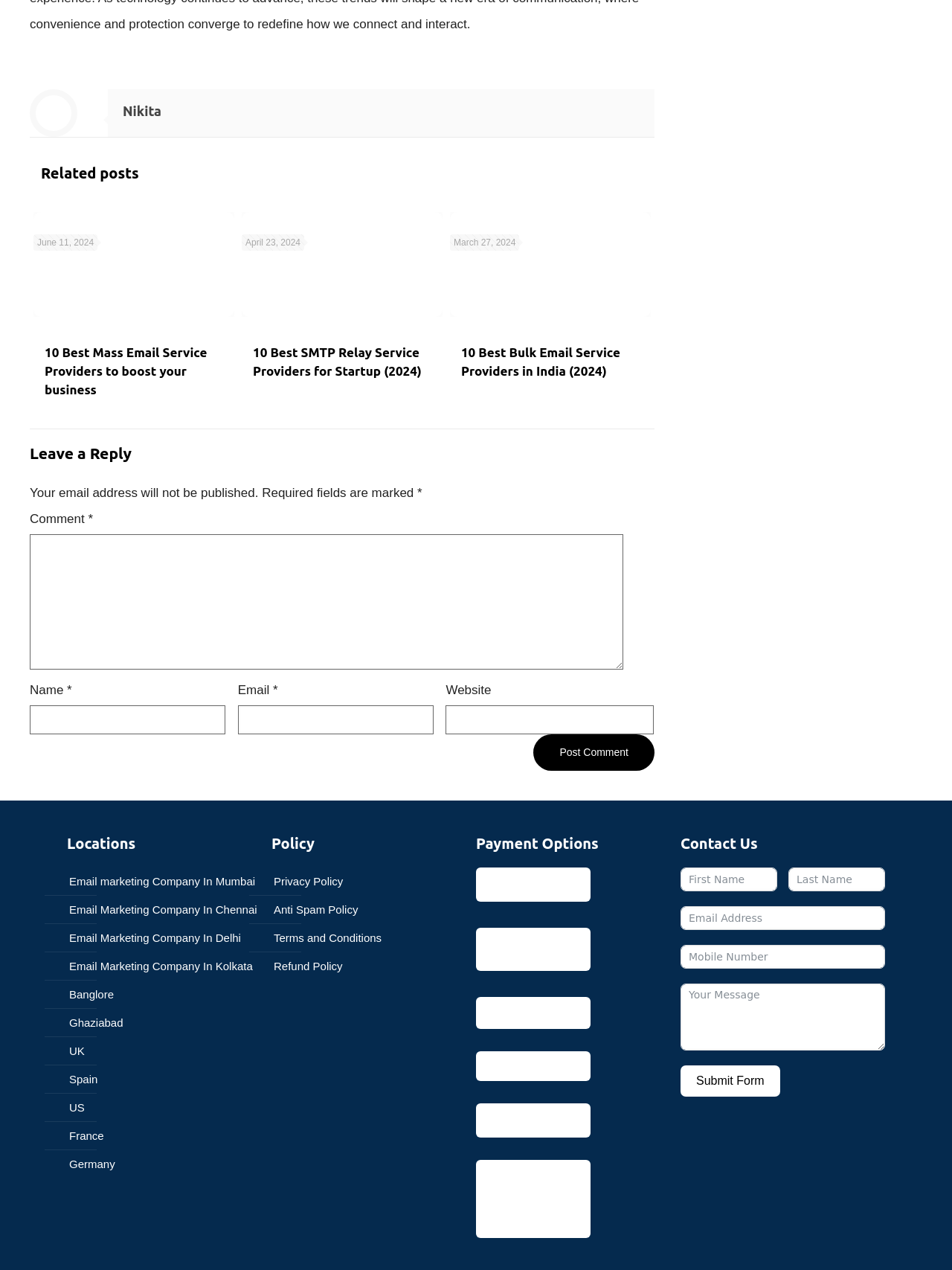Can you look at the image and give a comprehensive answer to the question:
What is the date of the post '10 Best Mass Email Service Providers to boost your business'?

The date of the post '10 Best Mass Email Service Providers to boost your business' is mentioned as 'June 11, 2024' below the heading of the post.